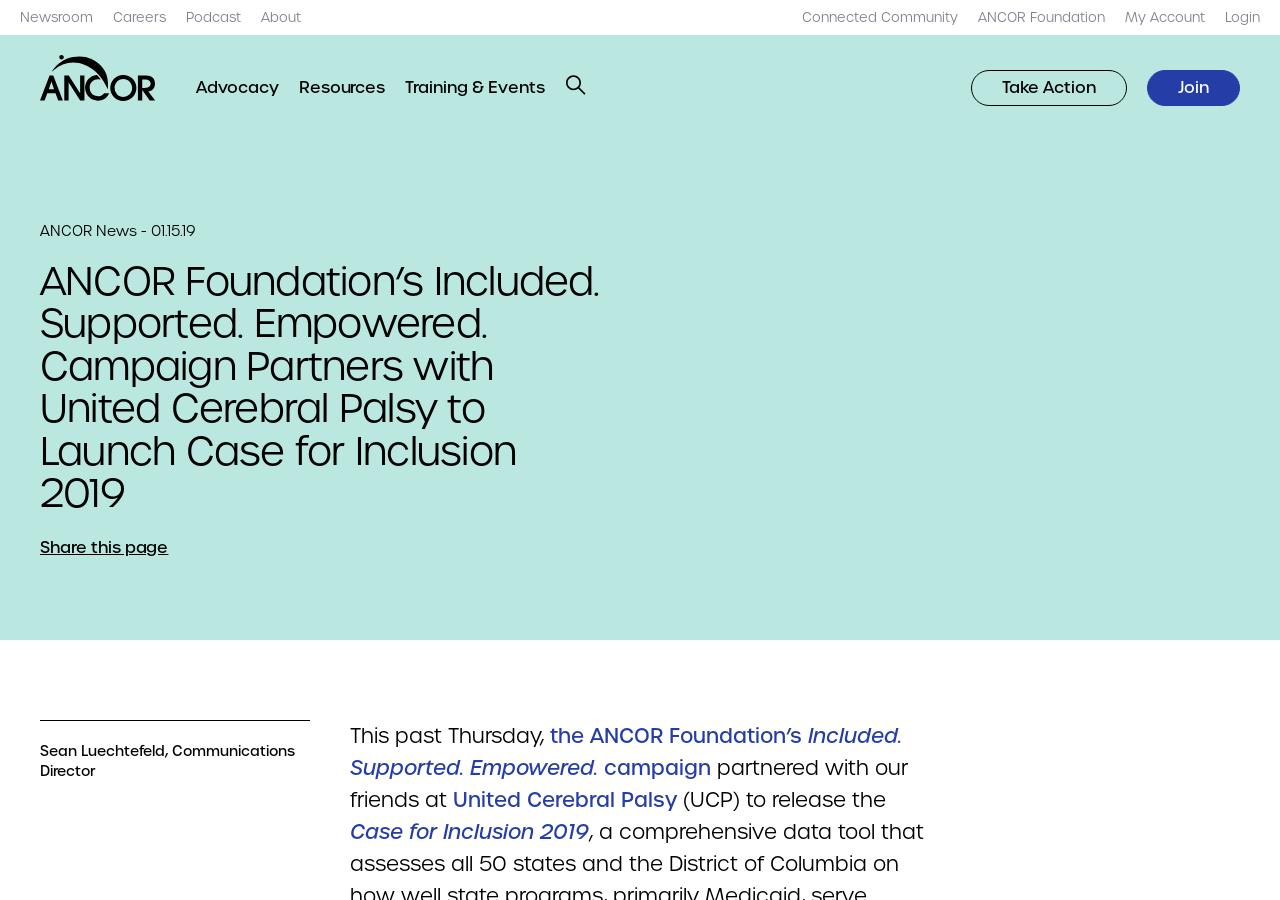Highlight the bounding box coordinates of the region I should click on to meet the following instruction: "Go to Newsroom".

[0.016, 0.009, 0.073, 0.03]